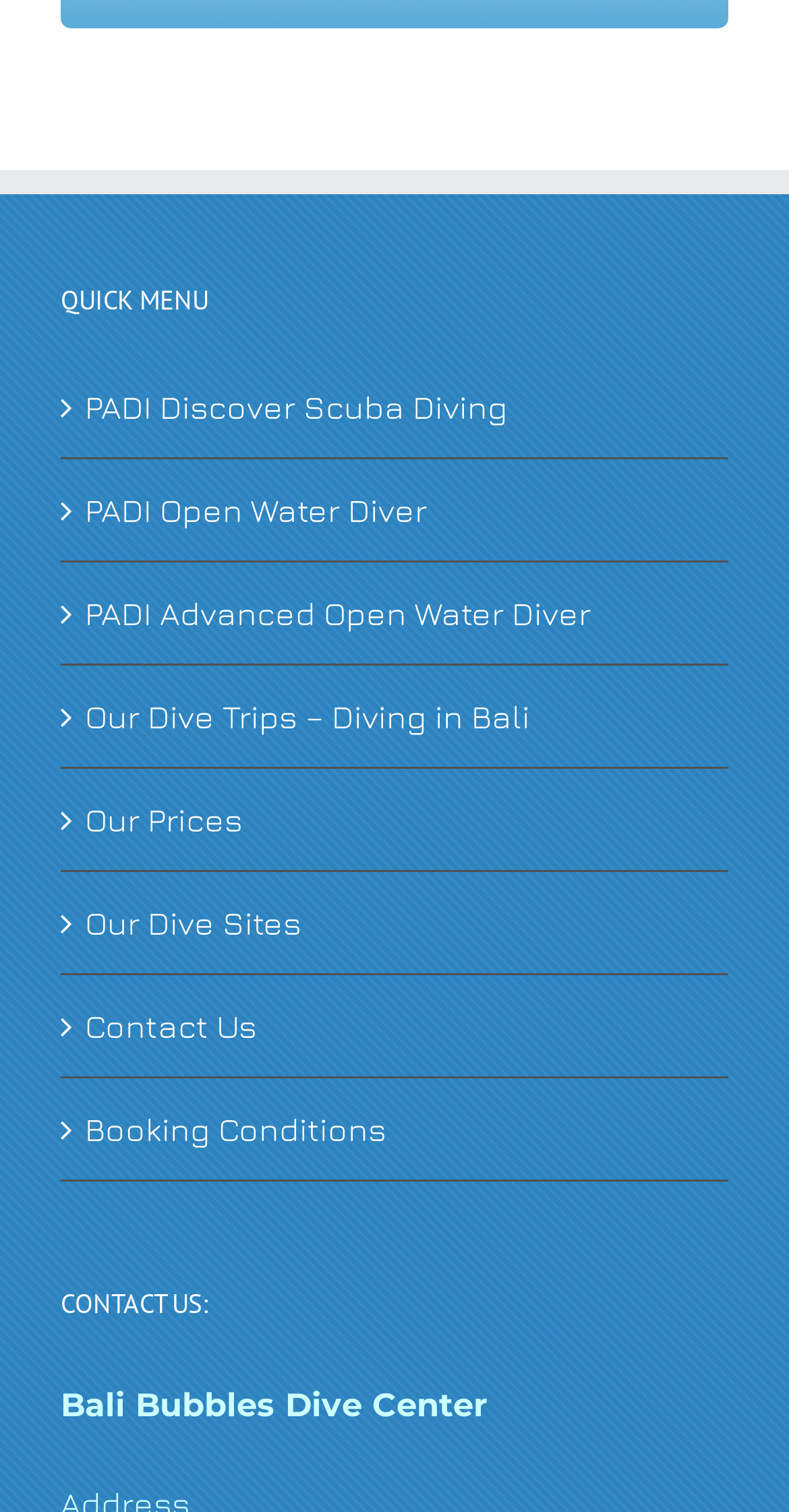What is the last item in the CONTACT US section?
Give a single word or phrase as your answer by examining the image.

Bali Bubbles Dive Center